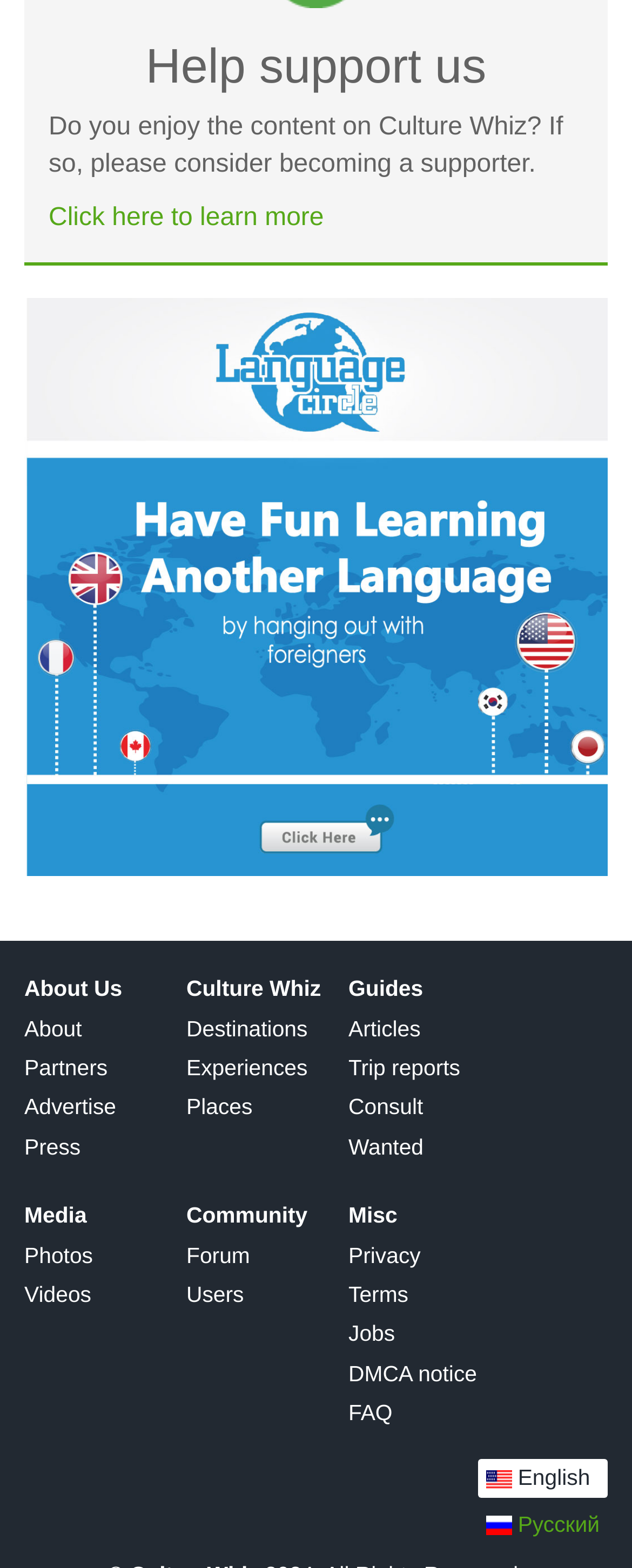Please identify the bounding box coordinates of the area that needs to be clicked to follow this instruction: "Explore destinations on Culture Whiz".

[0.295, 0.646, 0.551, 0.671]